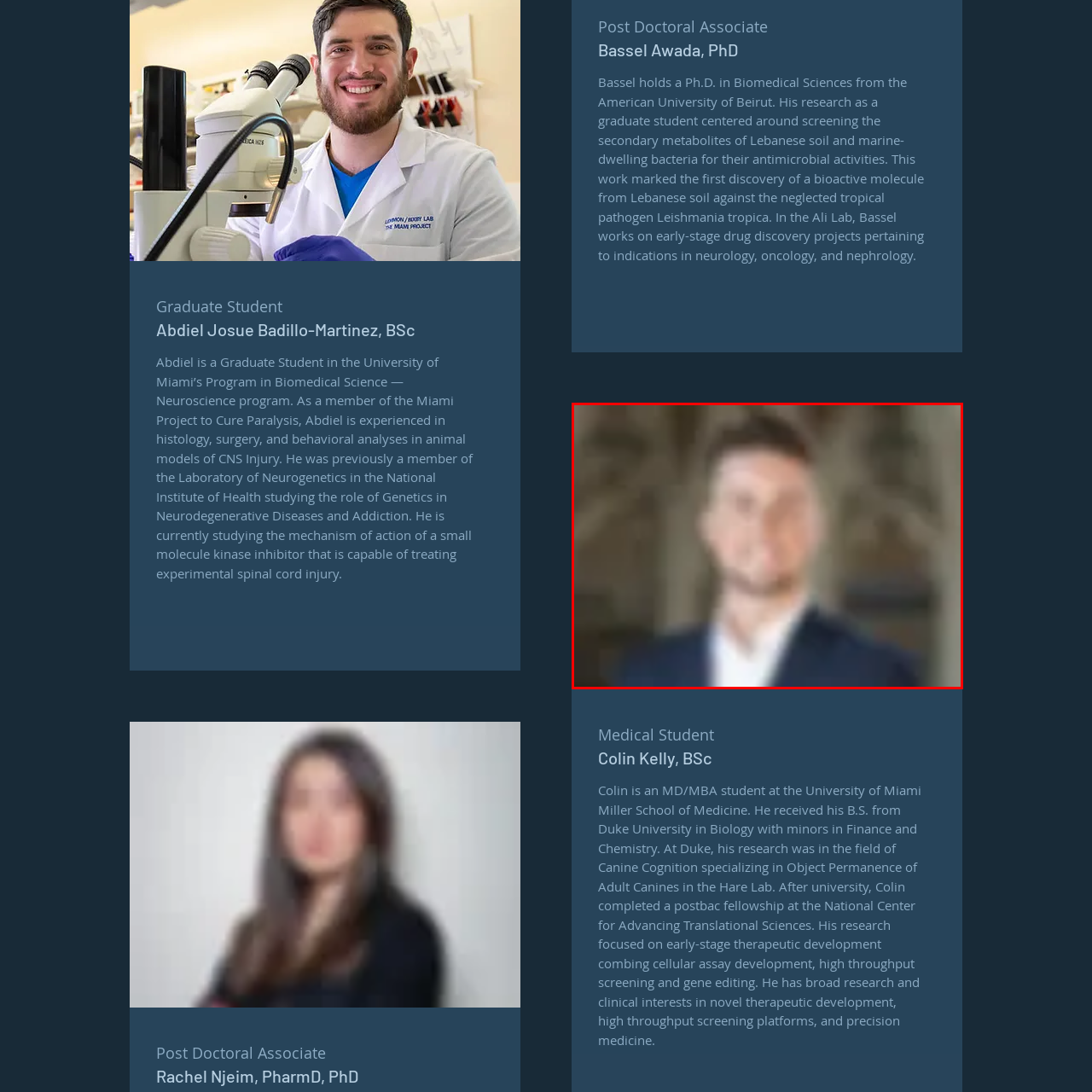What is Colin's research experience in?
Analyze the highlighted section in the red bounding box of the image and respond to the question with a detailed explanation.

According to the caption, Colin has research experience in Canine Cognition, which suggests that he has worked on projects related to the study of dog behavior and cognition.